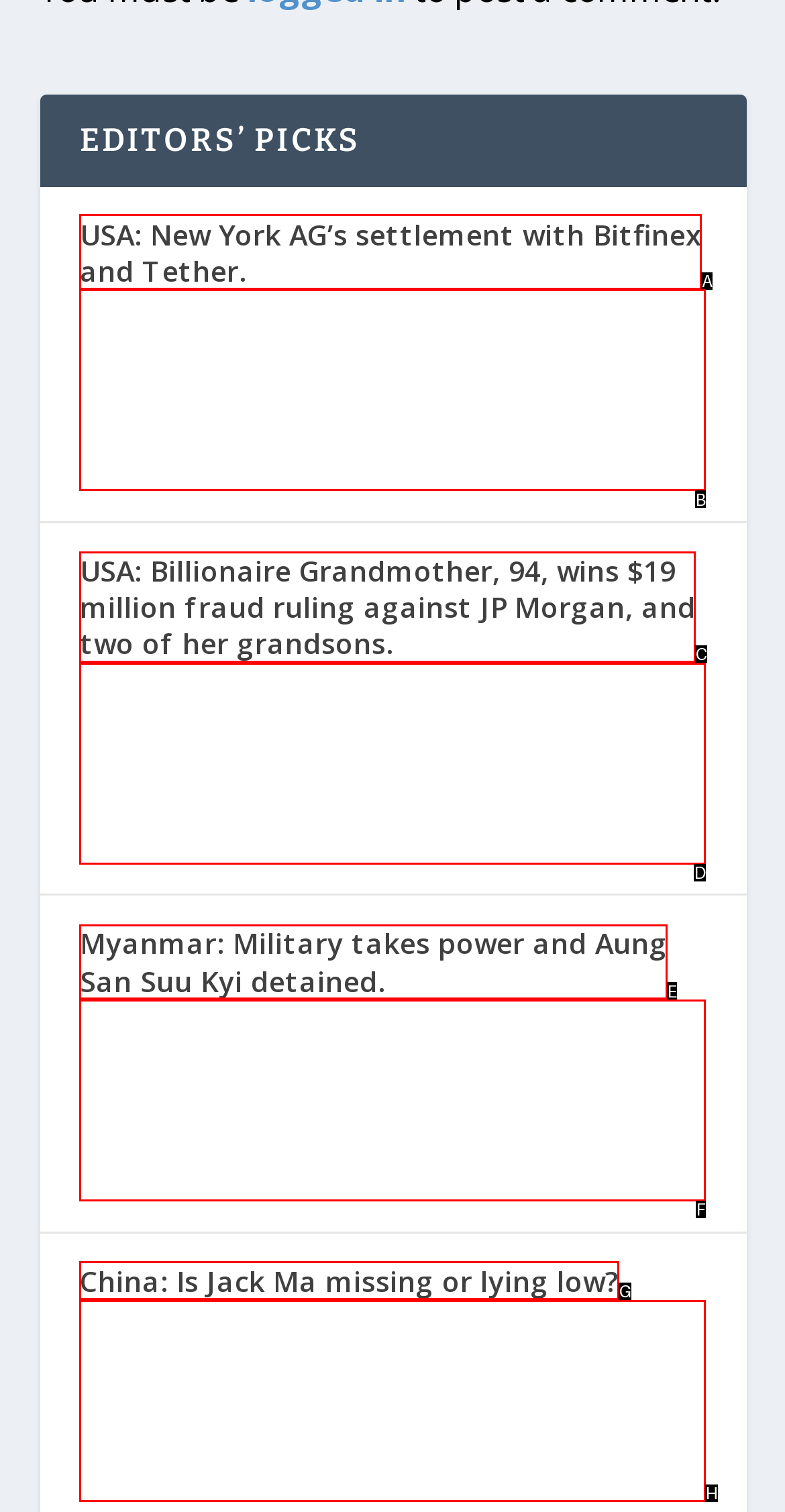Identify the correct UI element to click on to achieve the task: Learn about Billionaire Grandmother winning fraud ruling against JP Morgan. Provide the letter of the appropriate element directly from the available choices.

C